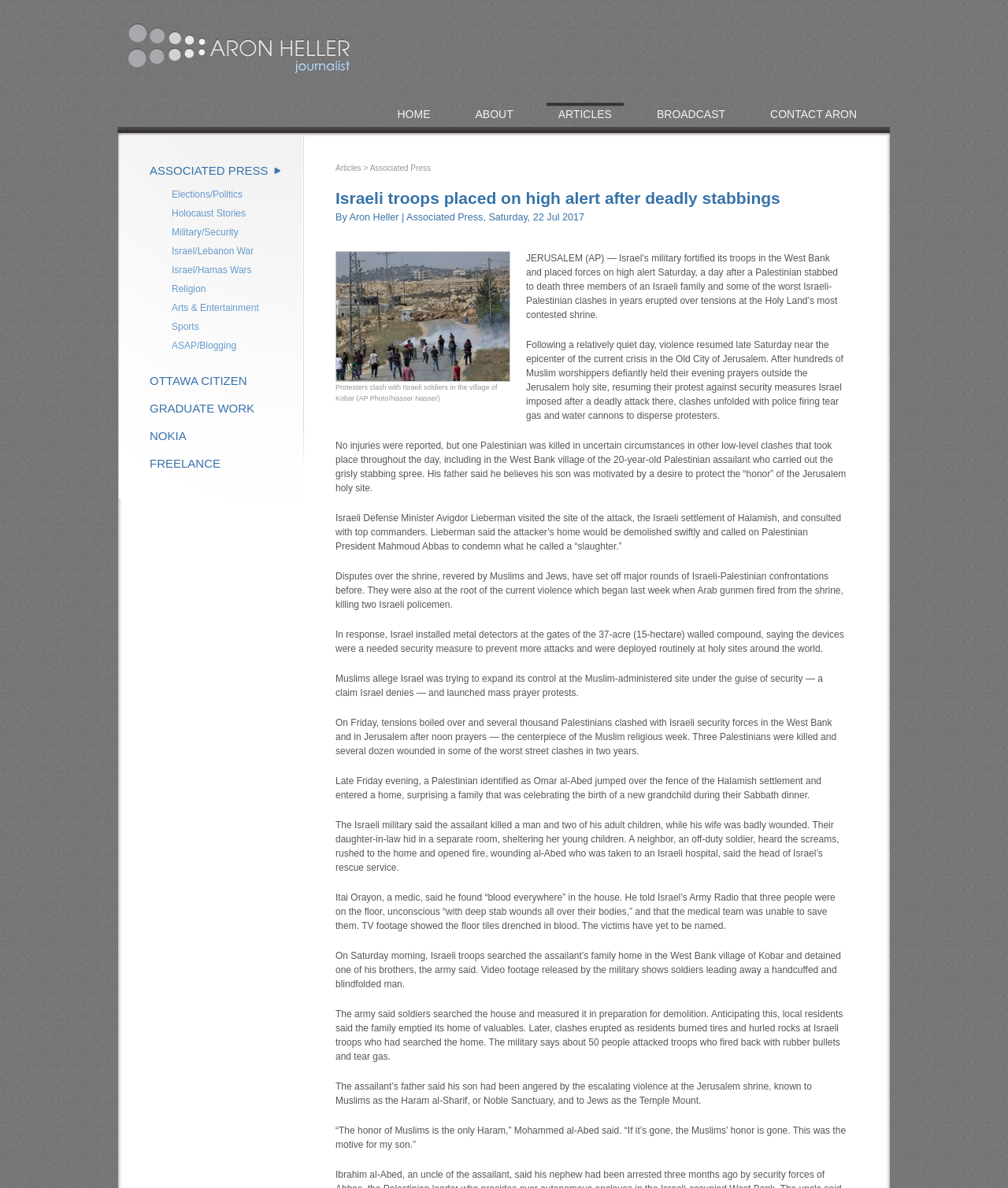Using the given description, provide the bounding box coordinates formatted as (top-left x, top-left y, bottom-right x, bottom-right y), with all values being floating point numbers between 0 and 1. Description: Holocaust Stories

[0.17, 0.176, 0.256, 0.184]